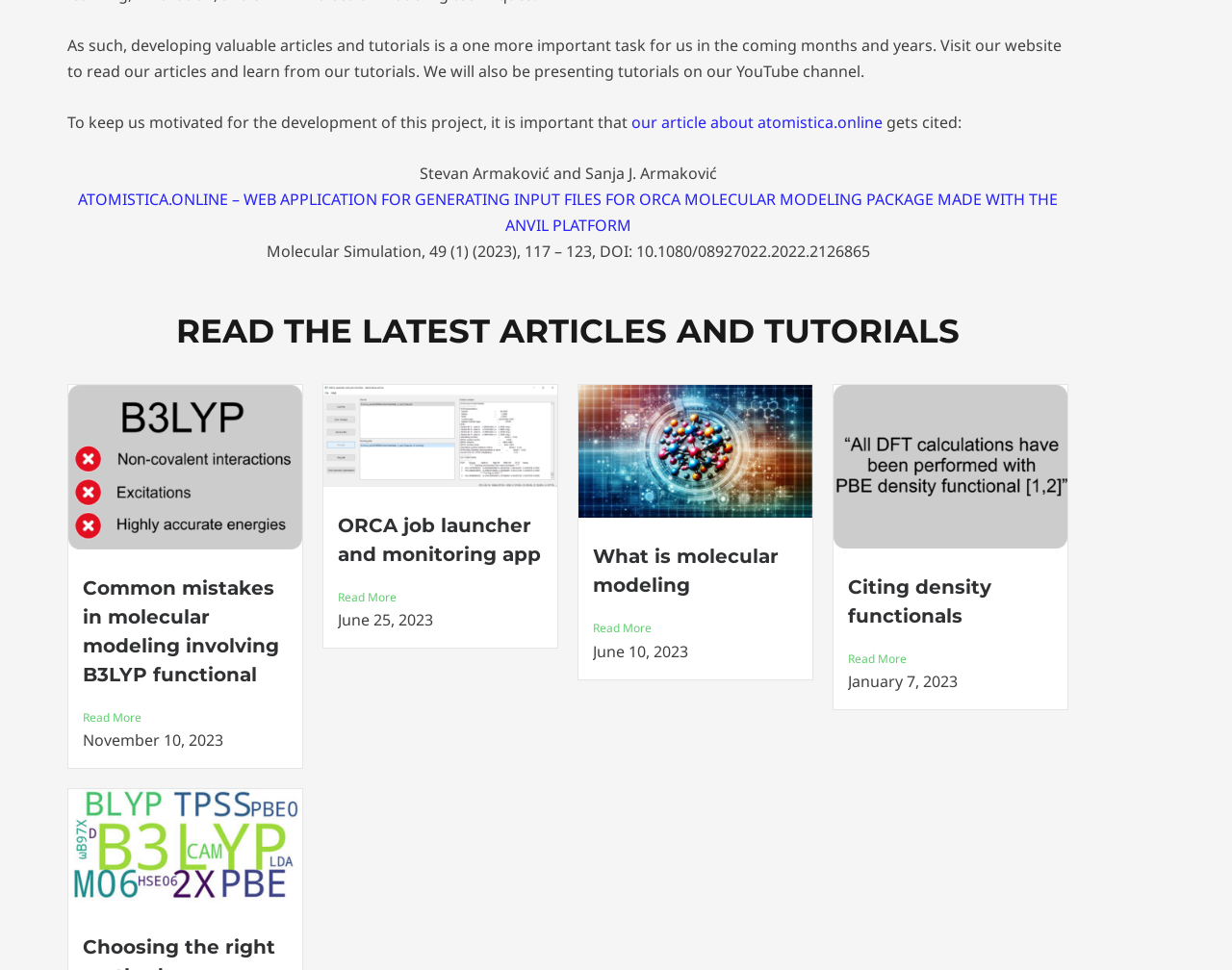Identify the bounding box coordinates for the UI element mentioned here: "Citing density functionals". Provide the coordinates as four float values between 0 and 1, i.e., [left, top, right, bottom].

[0.688, 0.593, 0.805, 0.647]